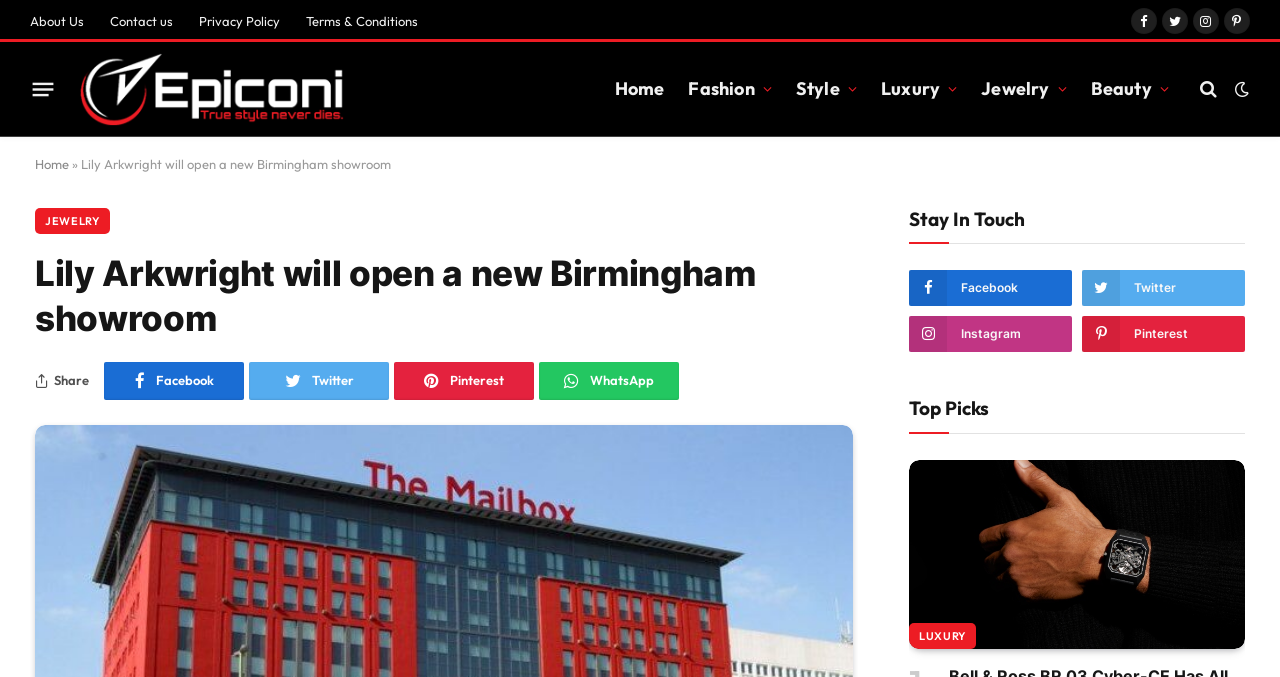Locate and extract the text of the main heading on the webpage.

Lily Arkwright will open a new Birmingham showroom